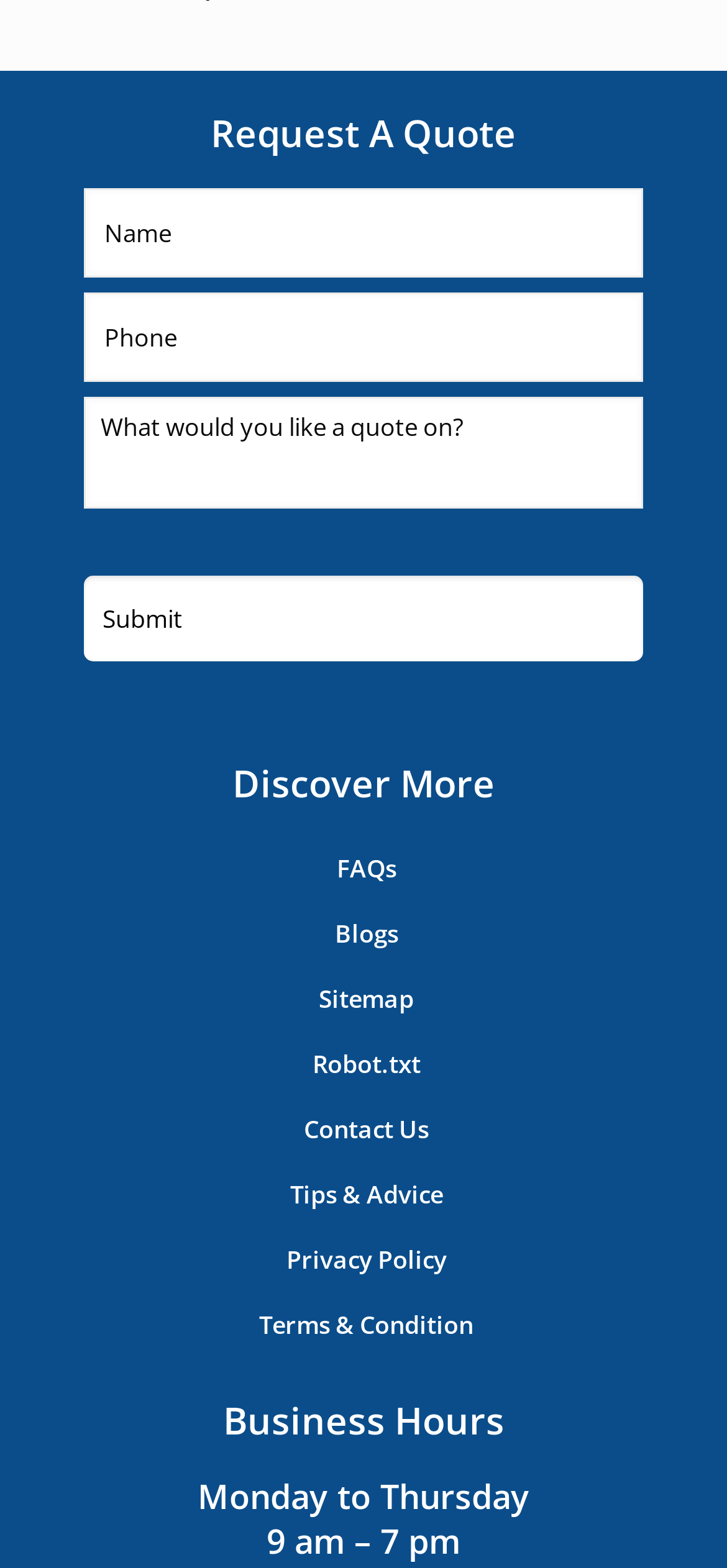Locate the coordinates of the bounding box for the clickable region that fulfills this instruction: "View FAQs".

[0.115, 0.533, 0.885, 0.575]